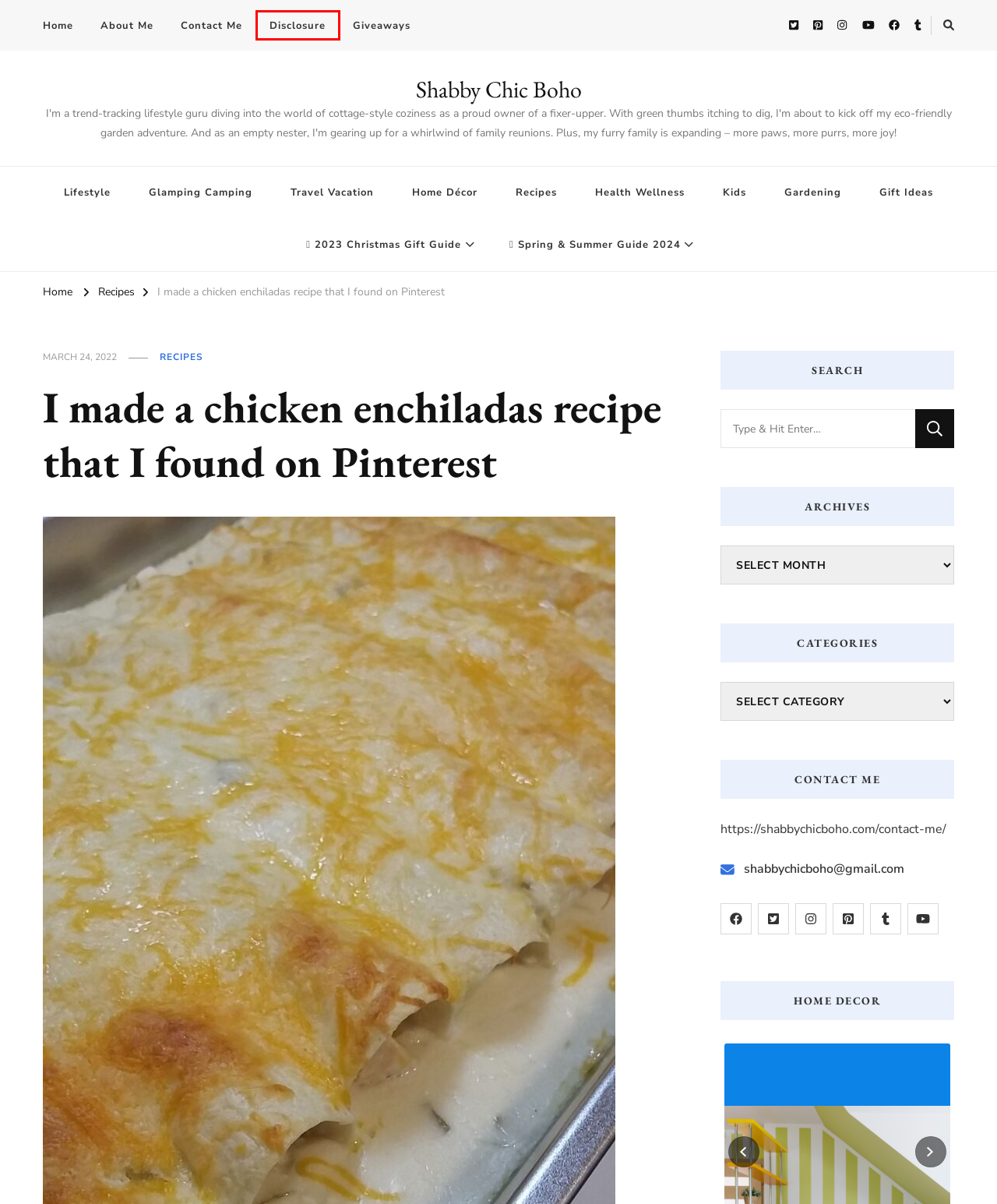Examine the screenshot of the webpage, noting the red bounding box around a UI element. Pick the webpage description that best matches the new page after the element in the red bounding box is clicked. Here are the candidates:
A. Gift Ideas Archives - Shabby Chic Boho
B. Bellabu Bear Organic Pajamas Christmas Gift Guide 2023 - Shabby Chic Boho
C. Disclosure - Shabby Chic Boho
D. Home Decor Archives - Shabby Chic Boho
E. All Natural Gift Ideas Christmas Gift Guide 2023 - Shabby Chic Boho
F. Powered Pedals Exploring the Joys of E-Biking with Lectric eBikes - Shabby Chic Boho
G. Gardening Archives - Shabby Chic Boho
H. My Experience with ALZOO™ Concentrated Enzyme-Based Stain & Odor Remover Kit - Shabby Chic Boho

C